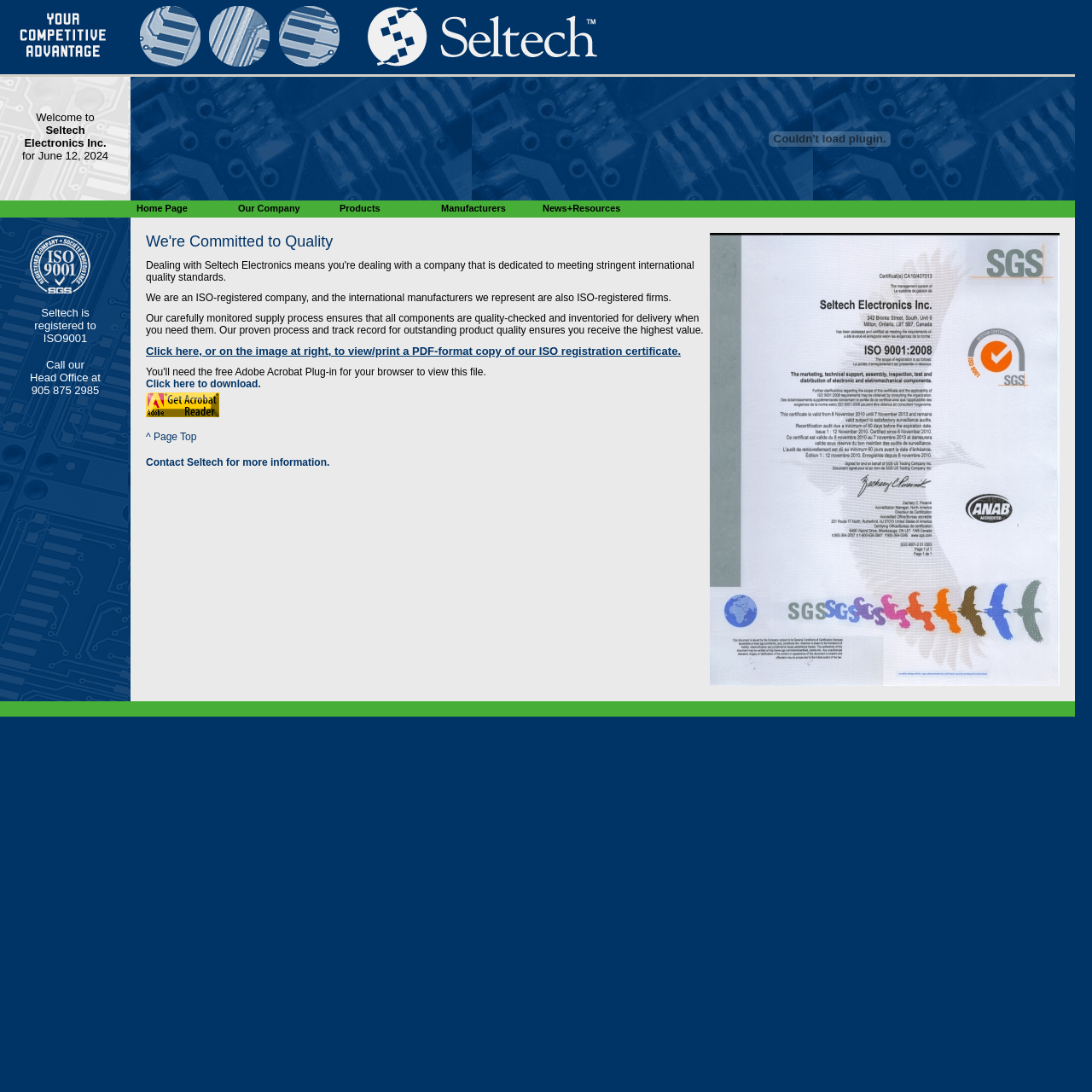Please identify the bounding box coordinates of the element that needs to be clicked to perform the following instruction: "Click on Home Page".

[0.125, 0.186, 0.172, 0.195]